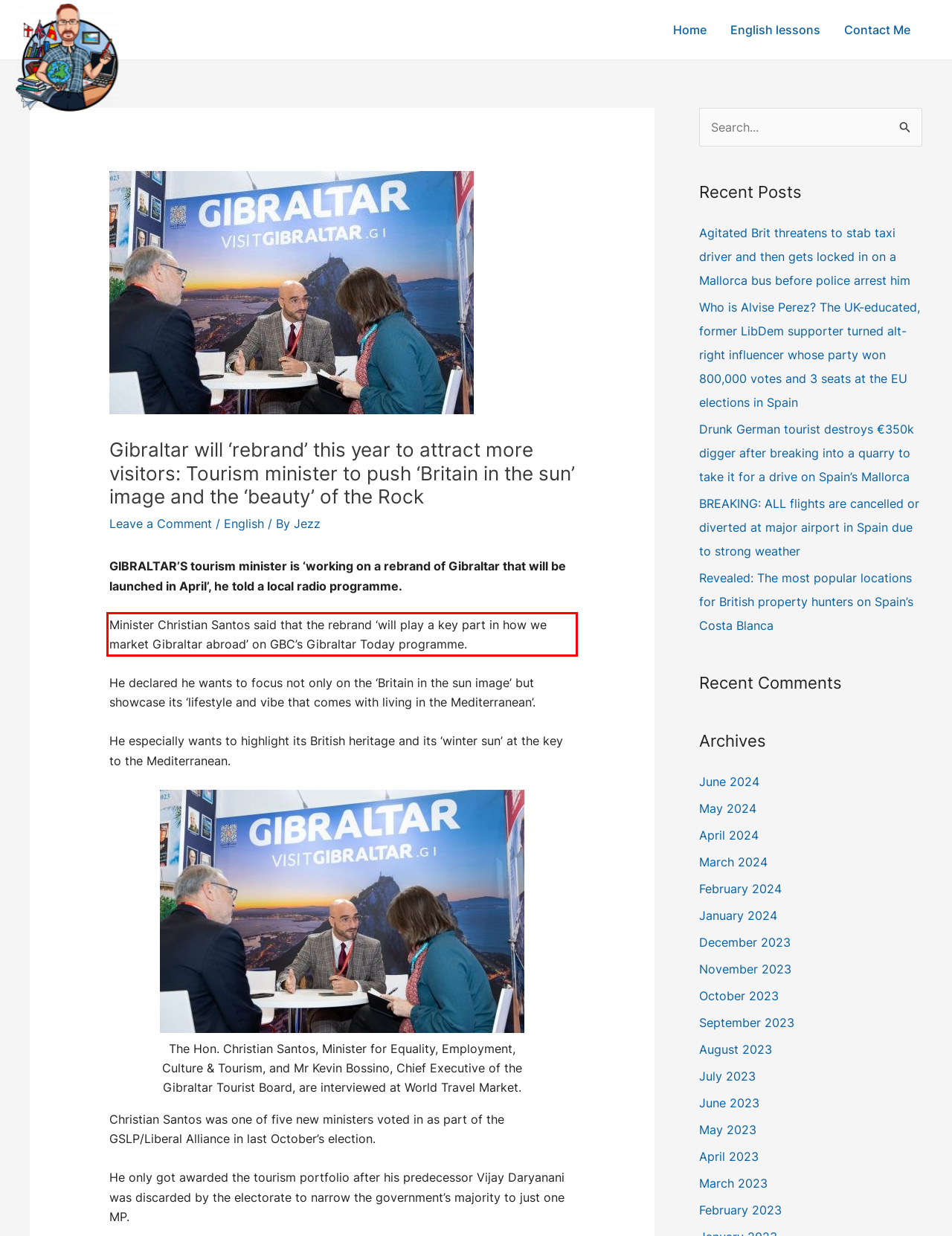Examine the screenshot of the webpage, locate the red bounding box, and generate the text contained within it.

Minister Christian Santos said that the rebrand ‘will play a key part in how we market Gibraltar abroad’ on GBC’s Gibraltar Today programme.